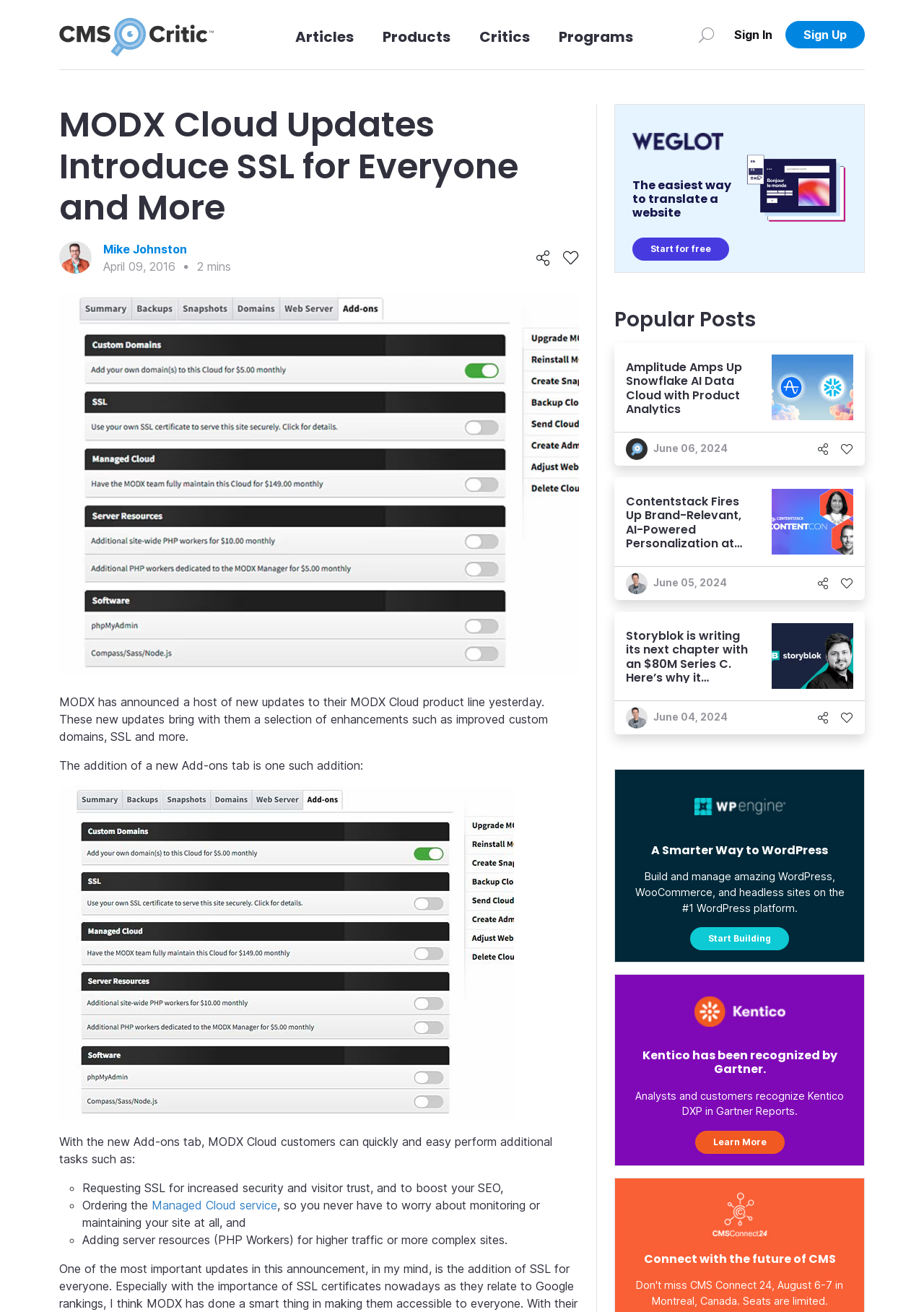Identify the bounding box coordinates of the region I need to click to complete this instruction: "Start building a WordPress site".

[0.747, 0.707, 0.854, 0.724]